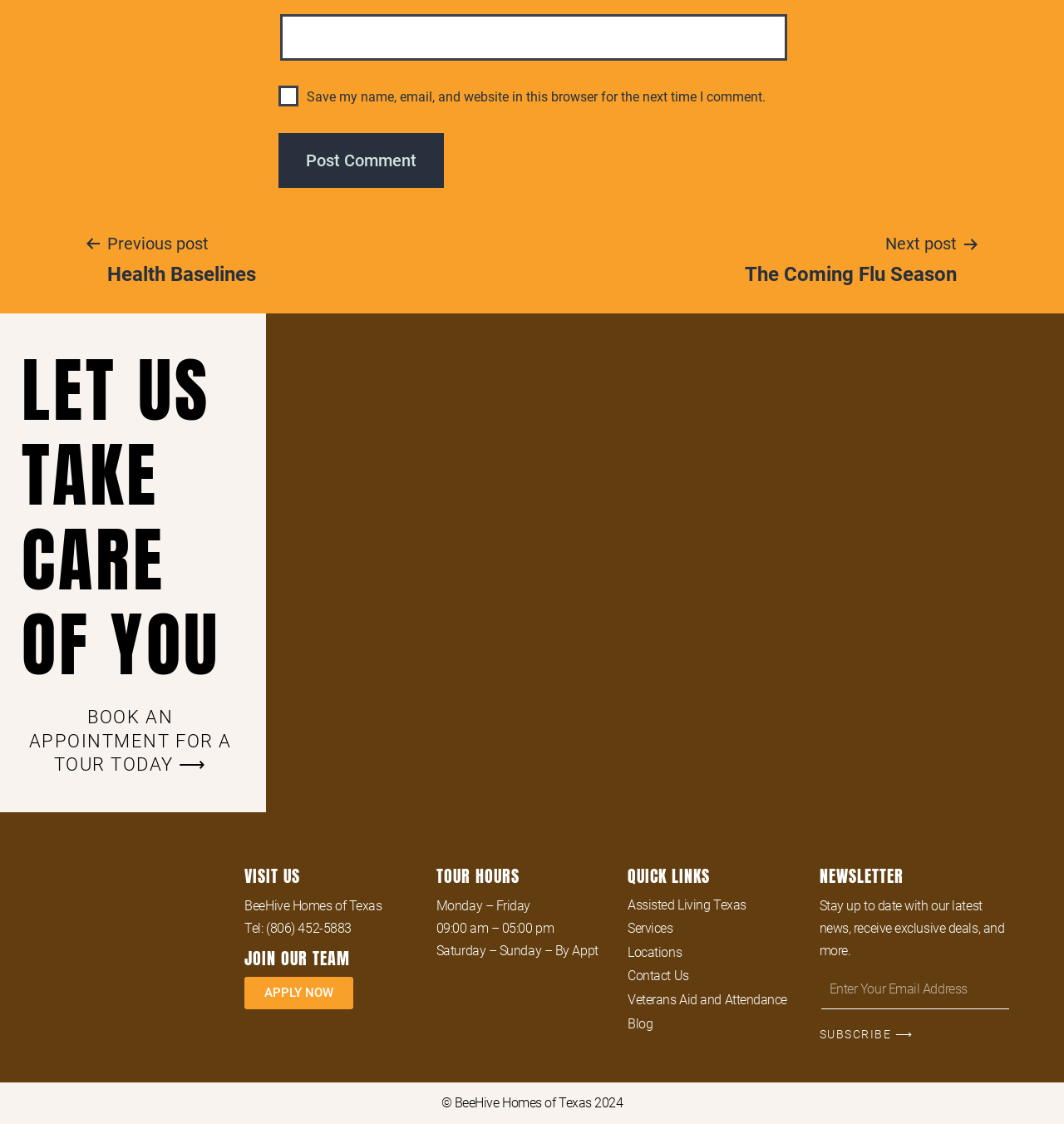Find the bounding box coordinates of the element's region that should be clicked in order to follow the given instruction: "Check save my name and email". The coordinates should consist of four float numbers between 0 and 1, i.e., [left, top, right, bottom].

[0.262, 0.076, 0.281, 0.095]